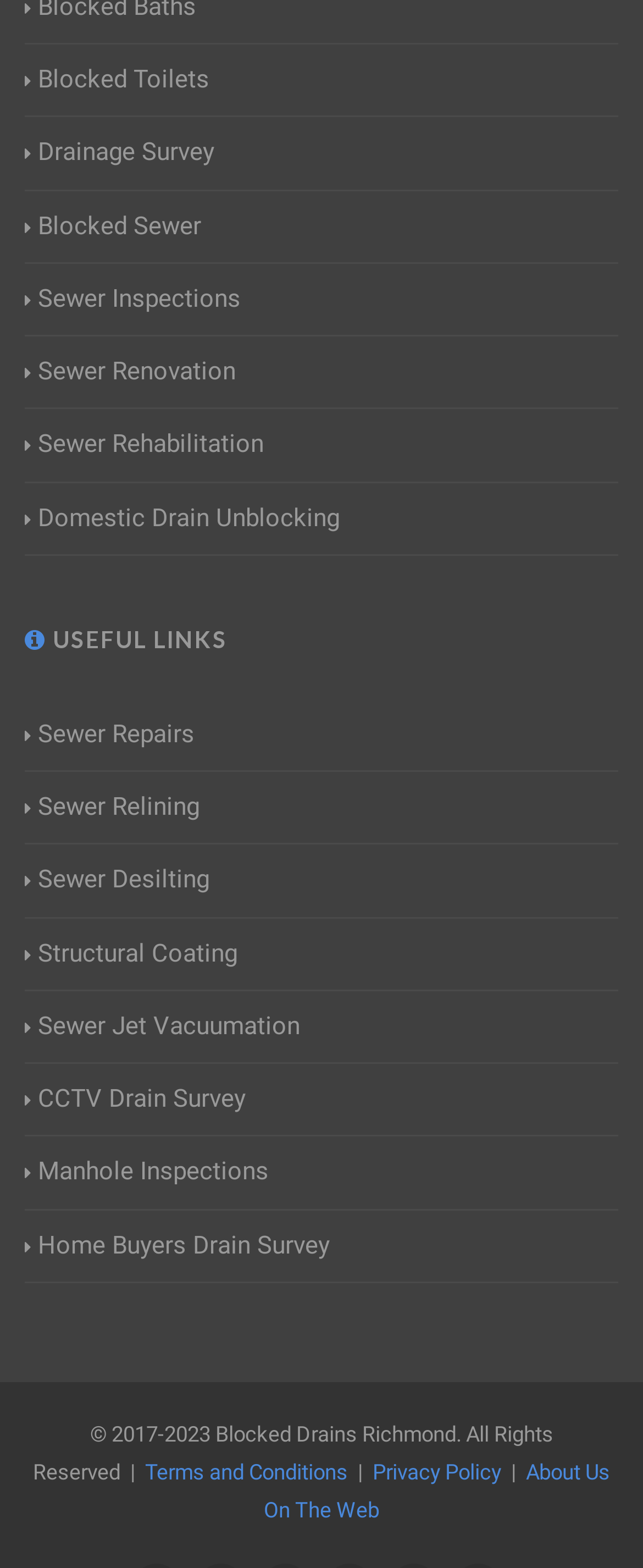Kindly determine the bounding box coordinates for the area that needs to be clicked to execute this instruction: "Send an email to info@stmarysshrineedoor.com".

None